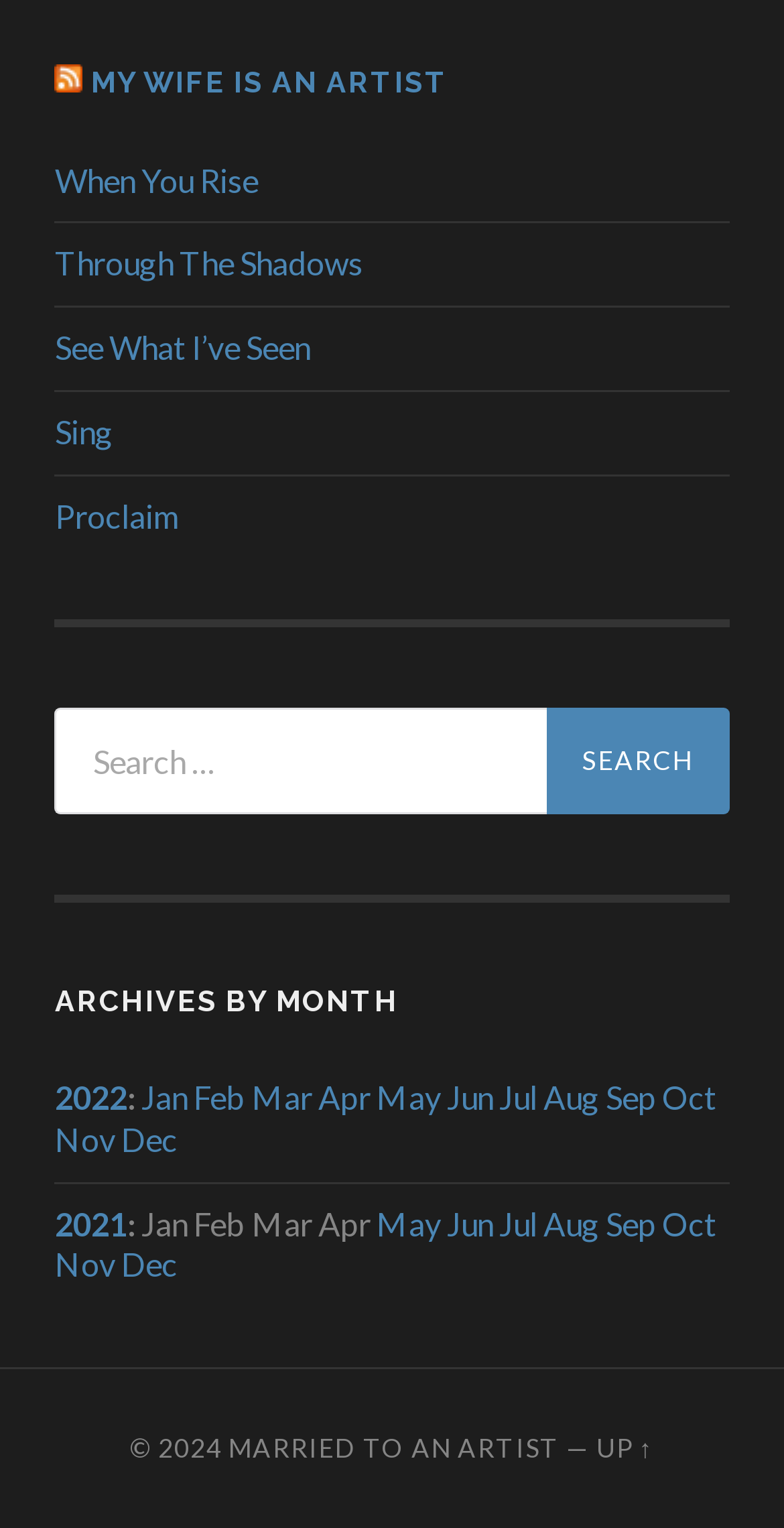Please find the bounding box coordinates of the element's region to be clicked to carry out this instruction: "Visit the 'When You Rise' page".

[0.07, 0.105, 0.329, 0.13]